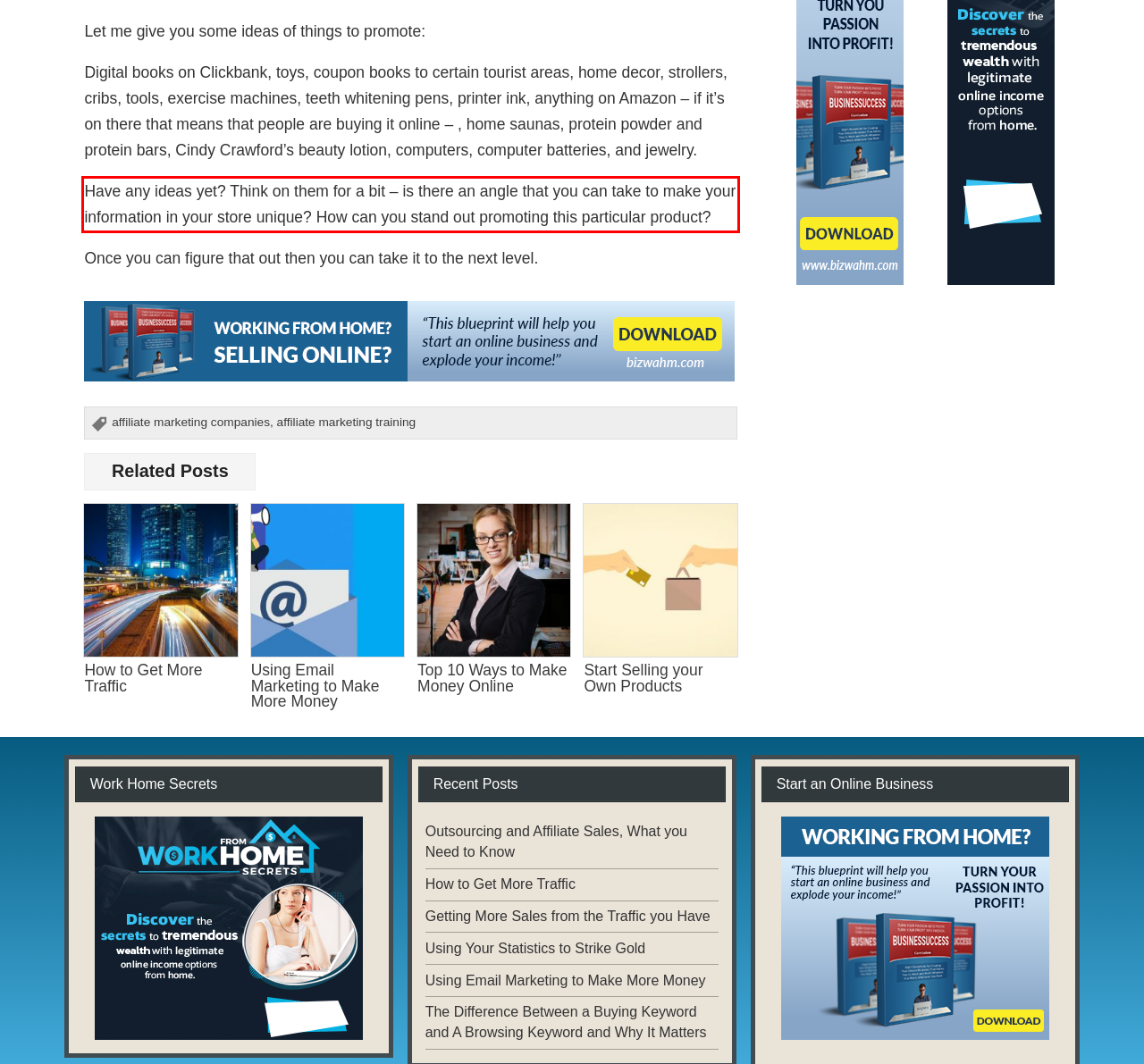You are provided with a screenshot of a webpage that includes a red bounding box. Extract and generate the text content found within the red bounding box.

Have any ideas yet? Think on them for a bit – is there an angle that you can take to make your information in your store unique? How can you stand out promoting this particular product?